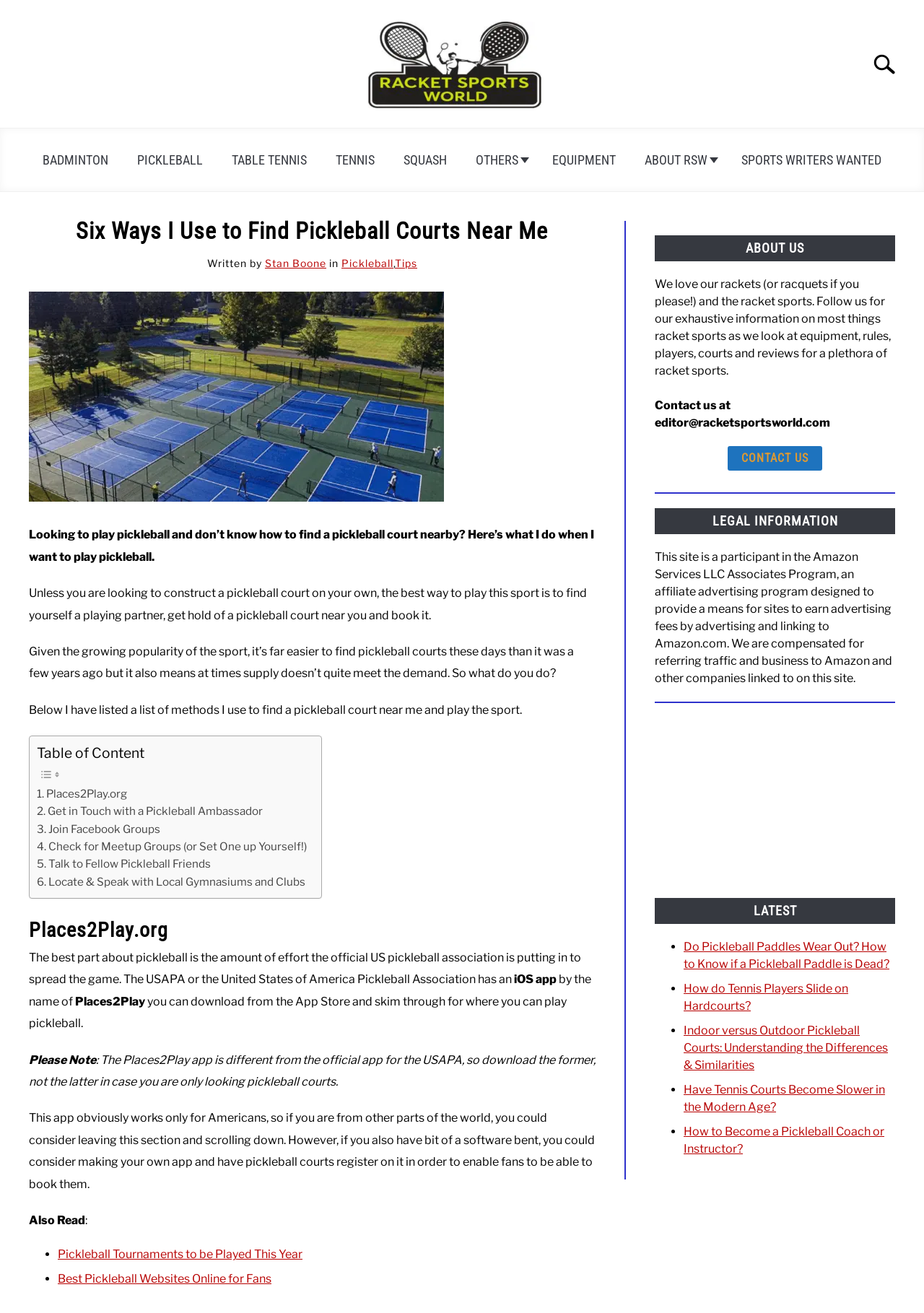Provide an in-depth description of the elements and layout of the webpage.

This webpage is about finding pickleball courts near you, with a comprehensive guide for players of all levels. At the top, there is a logo of Racket Sports World (RSW) on the left and a search bar on the right. Below the logo, there are links to different sports, including badminton, pickleball, table tennis, tennis, squash, and others.

The main content of the page is divided into sections. The first section has a heading "Six Ways I Use to Find Pickleball Courts Near Me" and an image related to building pickleball courts. The author, Stan Boone, introduces the topic and explains the importance of finding a pickleball court near you.

The next section is a list of methods to find a pickleball court, including using Places2Play.org, getting in touch with a pickleball ambassador, joining Facebook groups, checking for Meetup groups, talking to fellow pickleball friends, and locating local gymnasiums and clubs. Each method has a brief description and a link to learn more.

The page also has a section about the Places2Play.org app, which is developed by the USAPA (United States of America Pickleball Association) to help find pickleball courts. The author notes that this app is only for Americans, but others can consider creating their own app.

Additionally, there are sections for "Also Read" with links to related articles, such as pickleball tournaments and the best pickleball websites online.

On the right side of the page, there is a complementary section with information about Racket Sports World, including a heading "ABOUT US", a brief description of the website, and contact information. There are also sections for "LEGAL INFORMATION" and "LATEST" with links to recent articles.